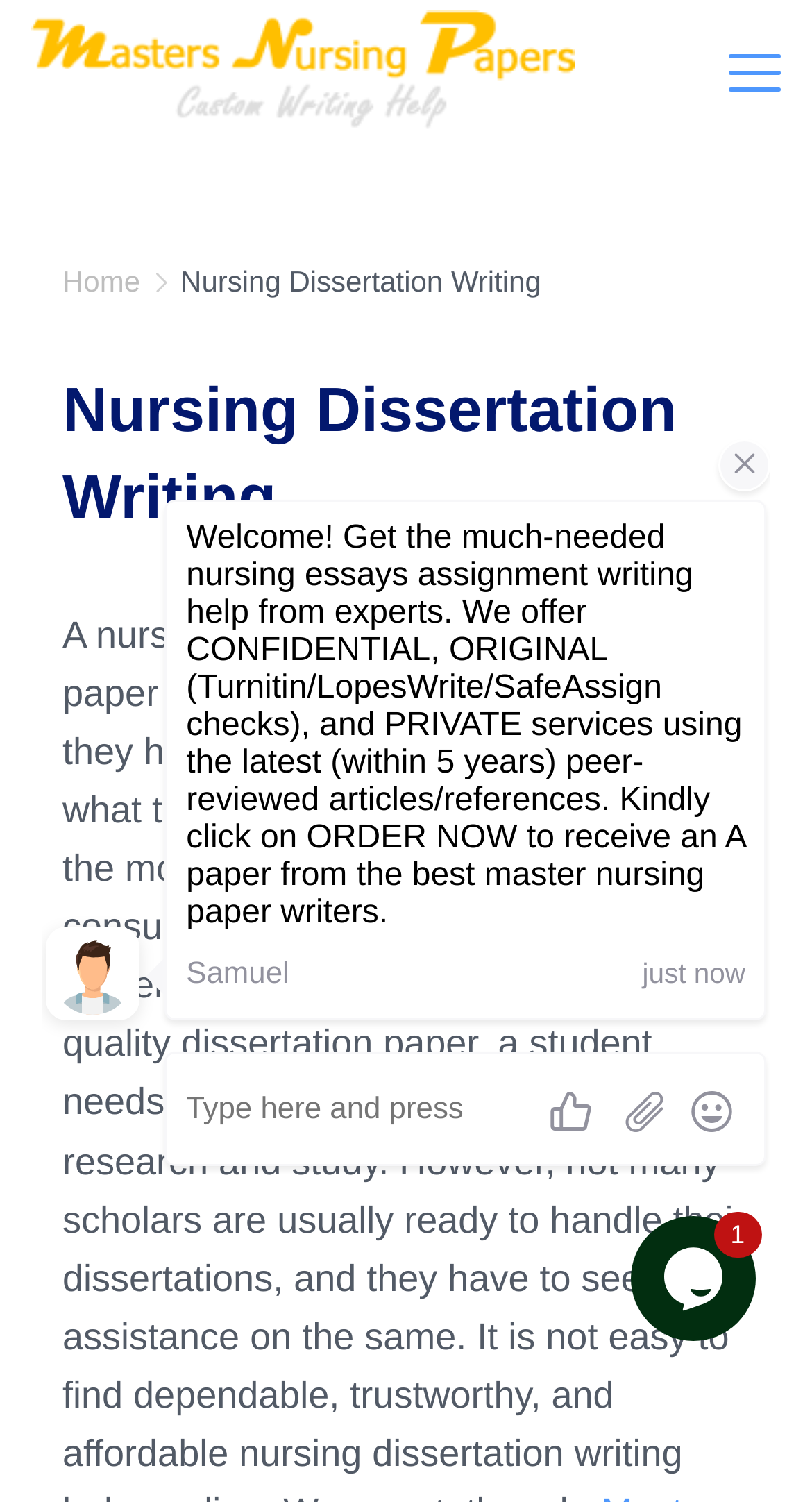Please provide a comprehensive response to the question based on the details in the image: What type of writing service is offered?

The webpage has a link labeled as 'Nursing Dissertation Writing' which suggests that the website offers a writing service specifically for nursing dissertations.